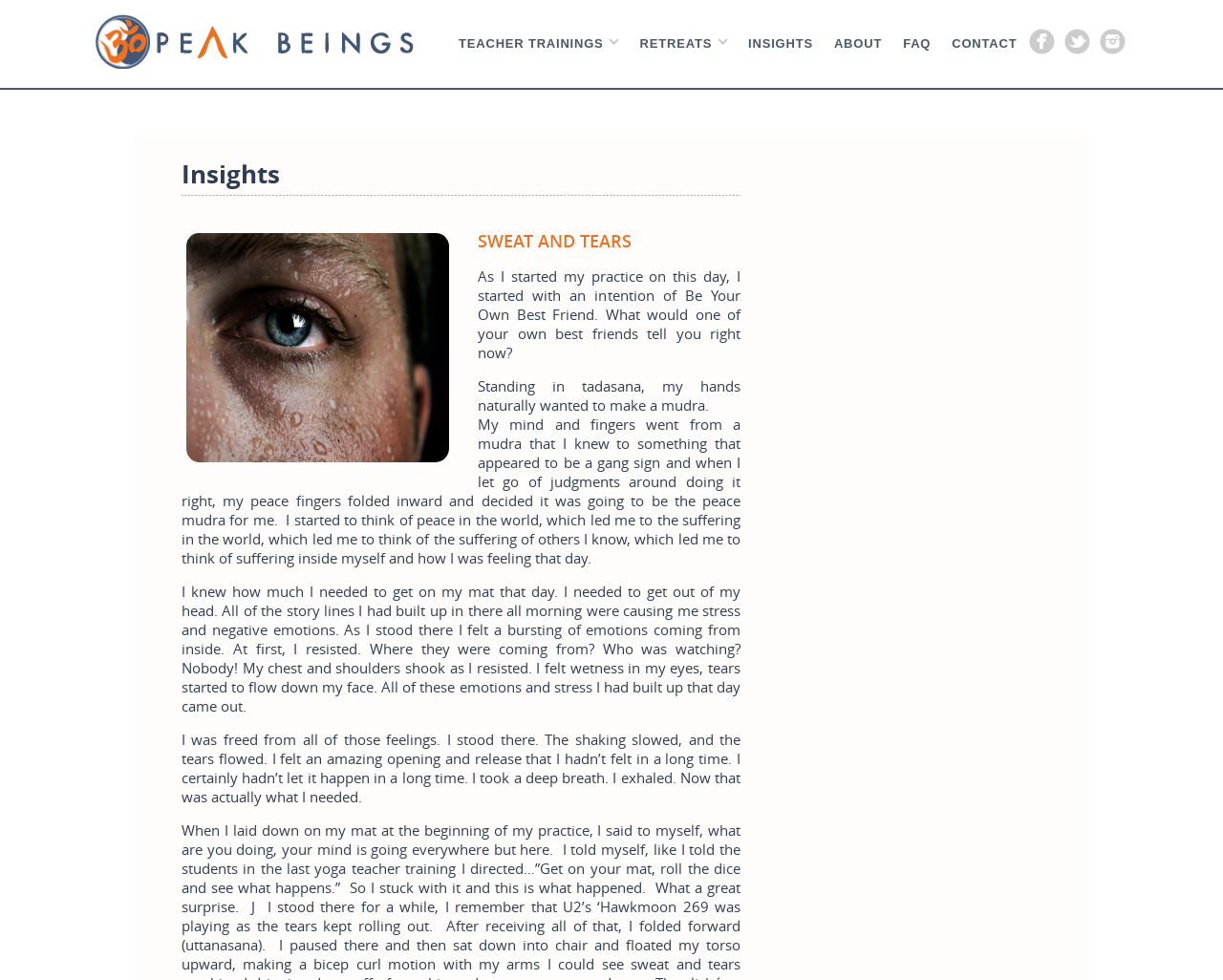Convey a detailed summary of the webpage, mentioning all key elements.

The webpage appears to be a yoga-inspired blog or article page. At the top, there is a logo image and a link on the left side, with three more links aligned horizontally to the right. Below these links, there are six main navigation links: "TEACHER TRAININGS", "RETREATS", "INSIGHTS", "ABOUT", "FAQ", and "CONTACT", which are evenly spaced and centered at the top of the page.

The main content of the page is divided into two sections. On the left, there is a heading "Insights" followed by a link "Be-your-own-best-friend-Yoga" with an accompanying image. Below this, there is a heading "SWEAT AND TEARS" which introduces a personal yoga practice story.

The story is told through four paragraphs of text, which occupy the majority of the page's content area. The text describes the author's yoga practice, their intention to be their own best friend, and the emotional release they experienced during the practice. The text is written in a personal and reflective tone, with the author sharing their thoughts and feelings throughout the practice.

There are no other images on the page besides the logo and the image accompanying the "Be-your-own-best-friend-Yoga" link. The overall layout is clean, with a focus on the text content and easy navigation through the top links.